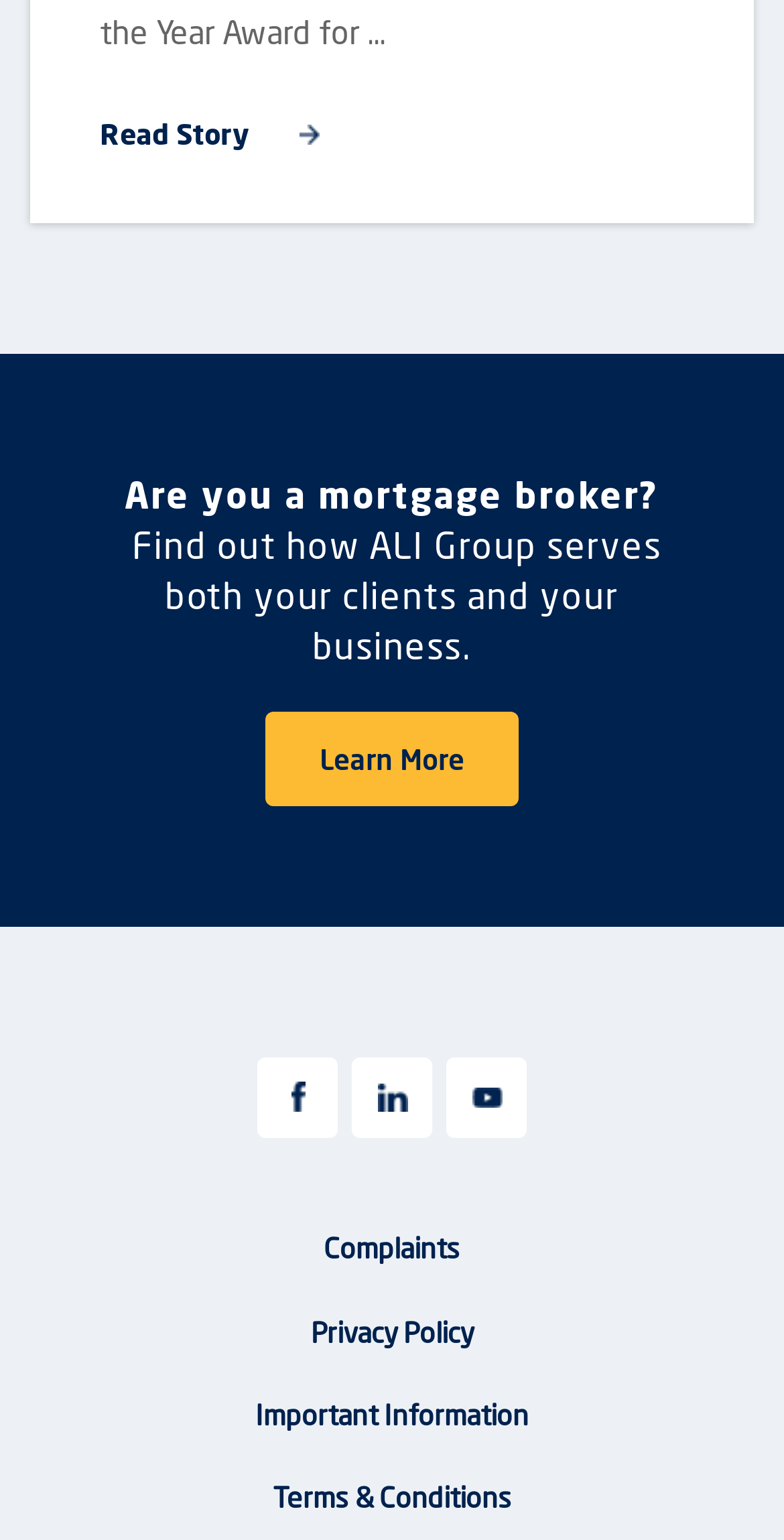Using a single word or phrase, answer the following question: 
What is the purpose of ALI Group?

Serve mortgage brokers